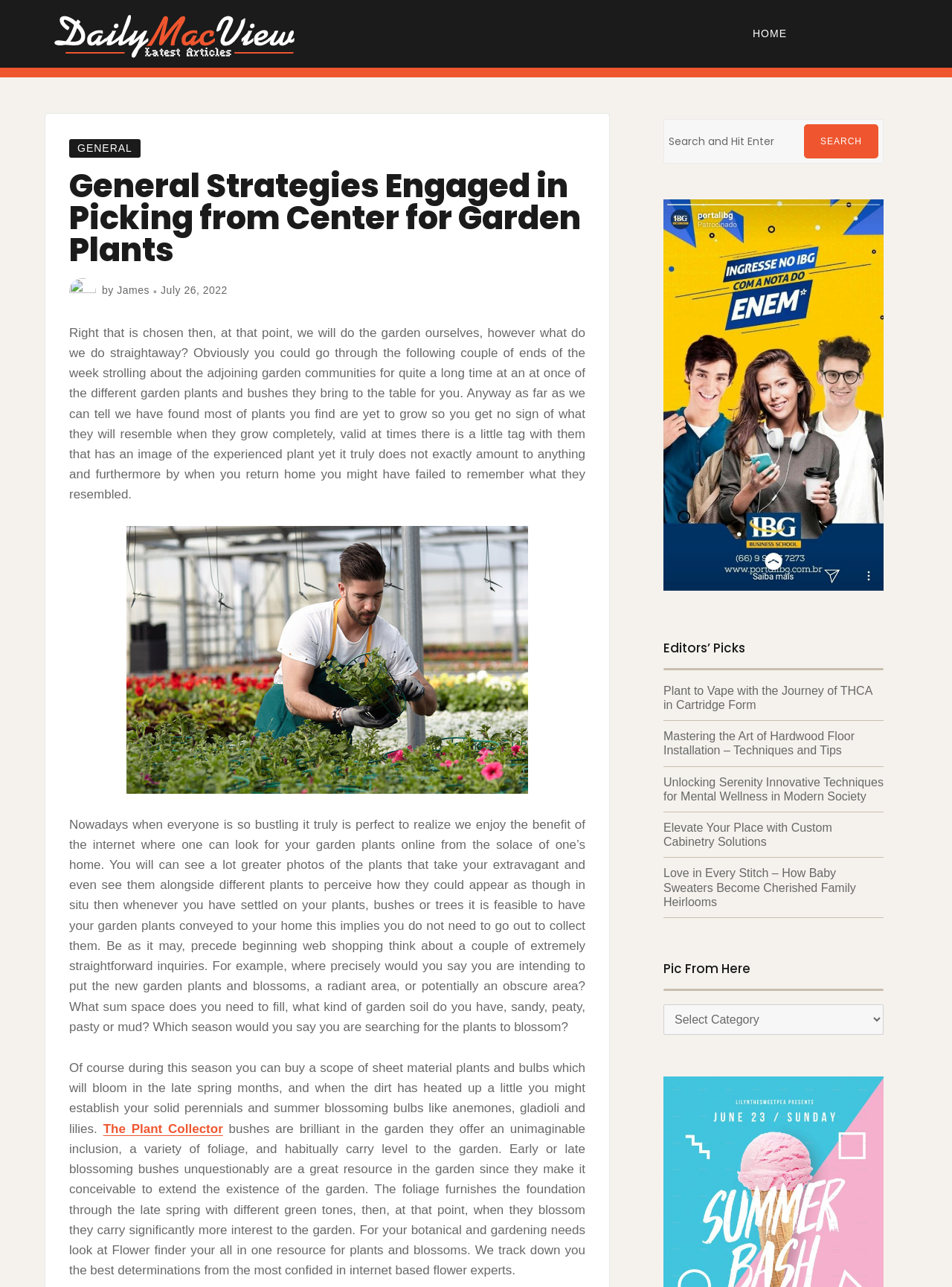Could you identify the text that serves as the heading for this webpage?

General Strategies Engaged in Picking from Center for Garden Plants